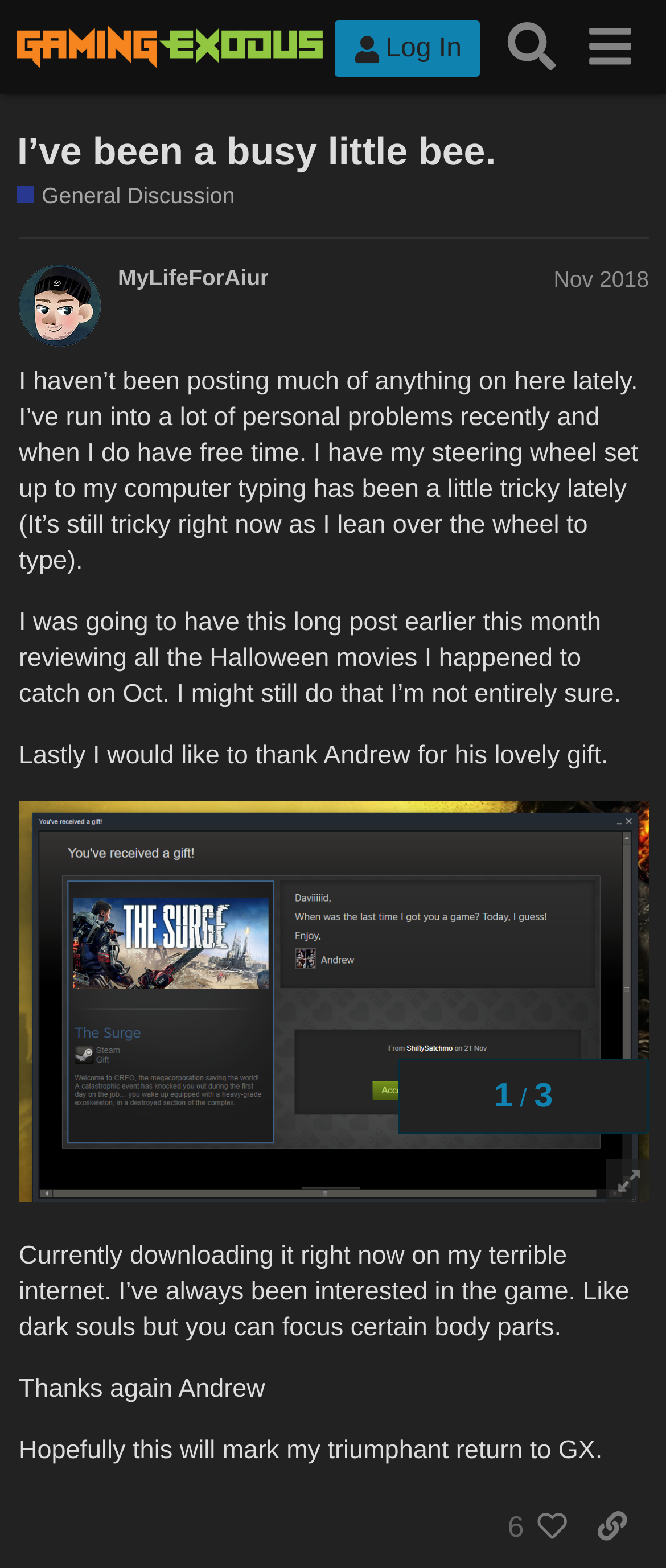Who is the author of the current post?
Answer the question with a single word or phrase by looking at the picture.

MyLifeForAiur